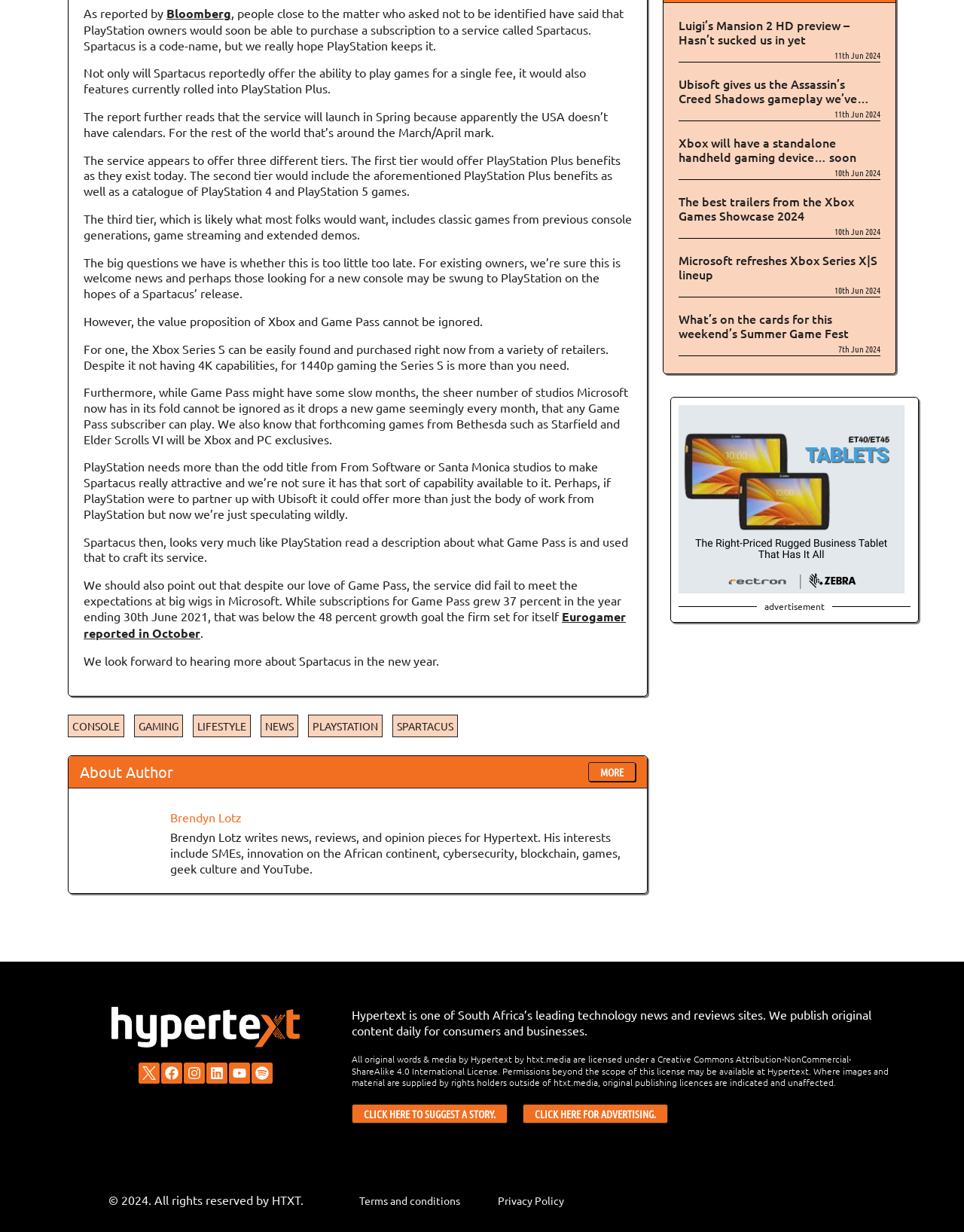Please specify the bounding box coordinates of the clickable region to carry out the following instruction: "Check out the latest news". The coordinates should be four float numbers between 0 and 1, in the format [left, top, right, bottom].

[0.27, 0.58, 0.309, 0.599]